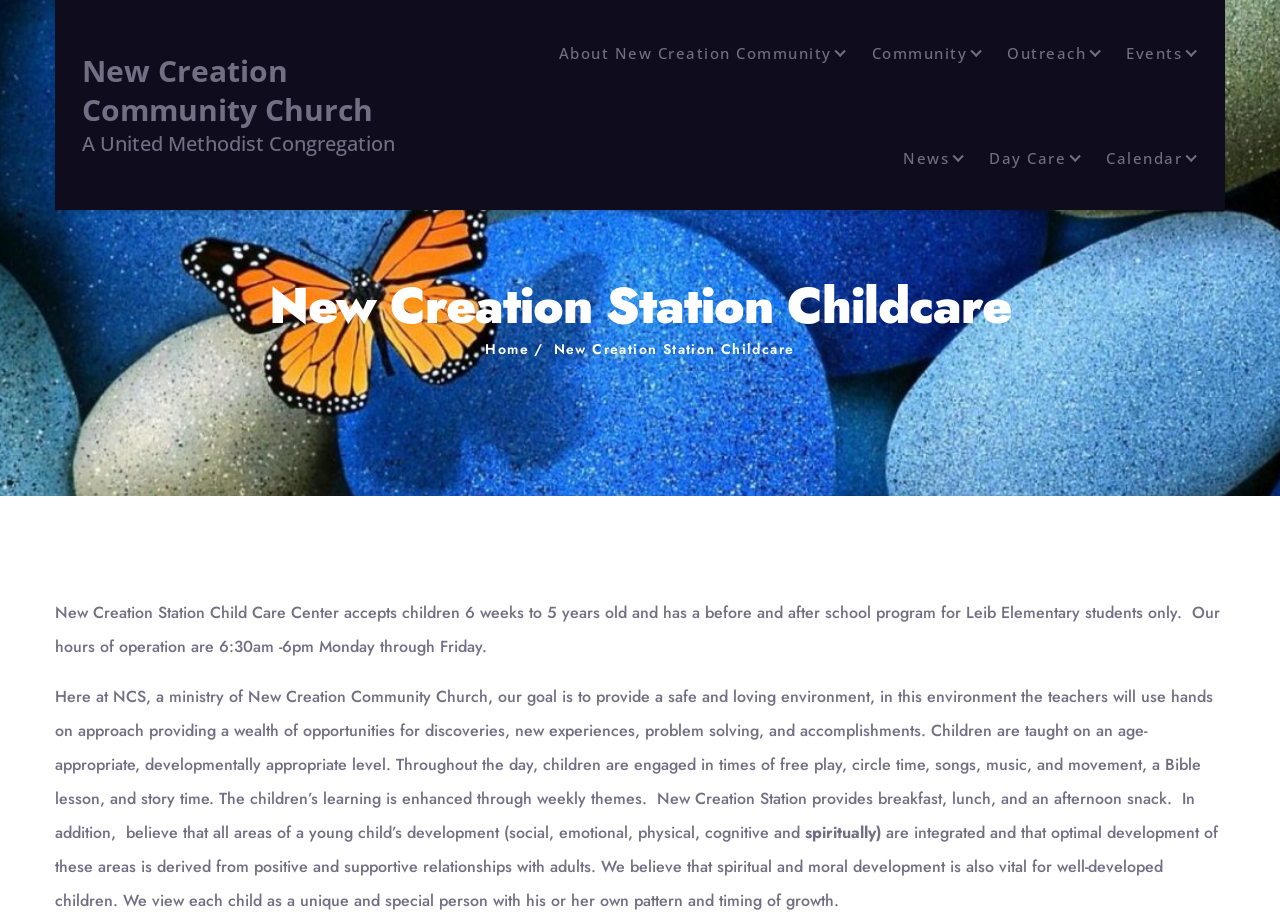Articulate a detailed summary of the webpage's content and design.

The webpage is about New Creation Station Childcare, a ministry of New Creation Community Church. At the top left, there is a link to the church's website, accompanied by a brief description of the church as "A United Methodist Congregation". 

Below this, there is a horizontal navigation menu with links to various sections of the website, including "About New Creation Community", "Community", "Outreach", "Events", "News", "Day Care", and "Calendar". 

To the left of the navigation menu, there is a heading that reads "New Creation Station Childcare". Below this heading, there are two links, "Home" and "New Creation Station Childcare", which are positioned side by side.

The main content of the webpage is divided into three paragraphs. The first paragraph describes the childcare center, including the age range of children it accepts, its hours of operation, and its before and after school program. 

The second paragraph explains the childcare center's goal of providing a safe and loving environment, its teaching approach, and the activities it offers to children, including free play, circle time, songs, music, and movement, Bible lessons, and story time. 

The third paragraph continues to describe the childcare center's approach, emphasizing the importance of positive relationships with adults, spiritual and moral development, and the uniqueness of each child.